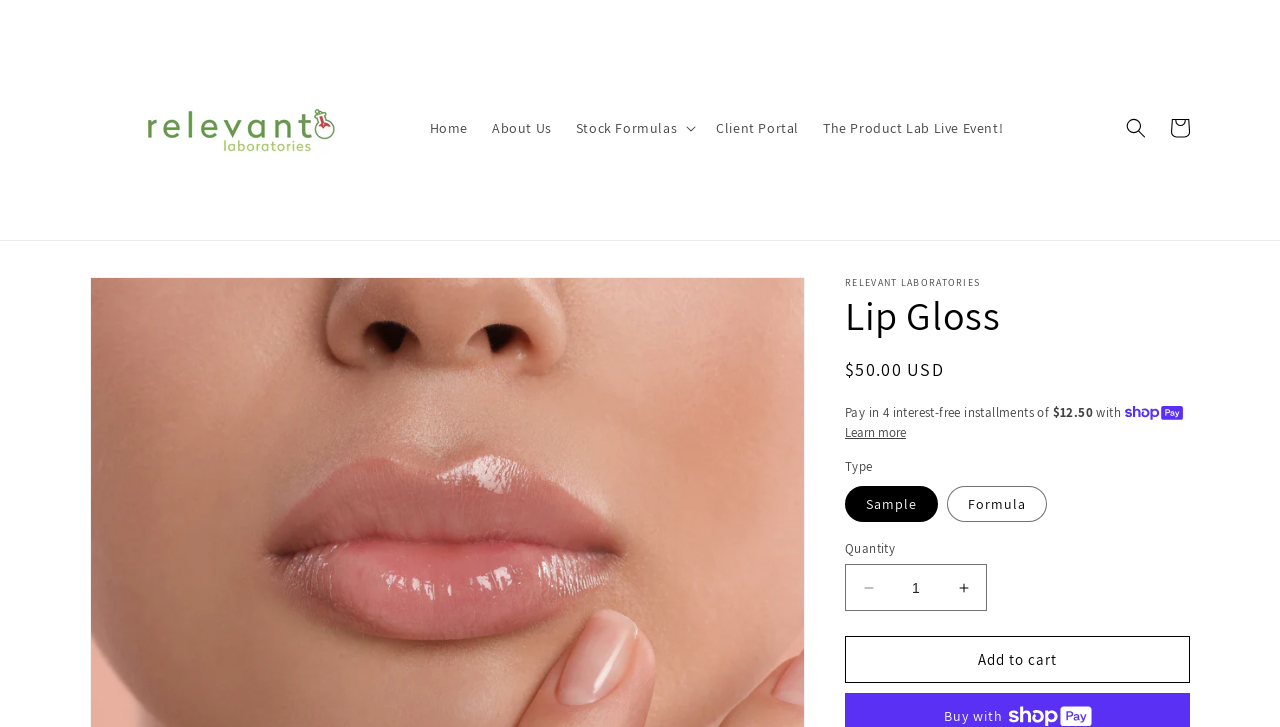What is the default quantity of the lip gloss?
Examine the screenshot and reply with a single word or phrase.

1